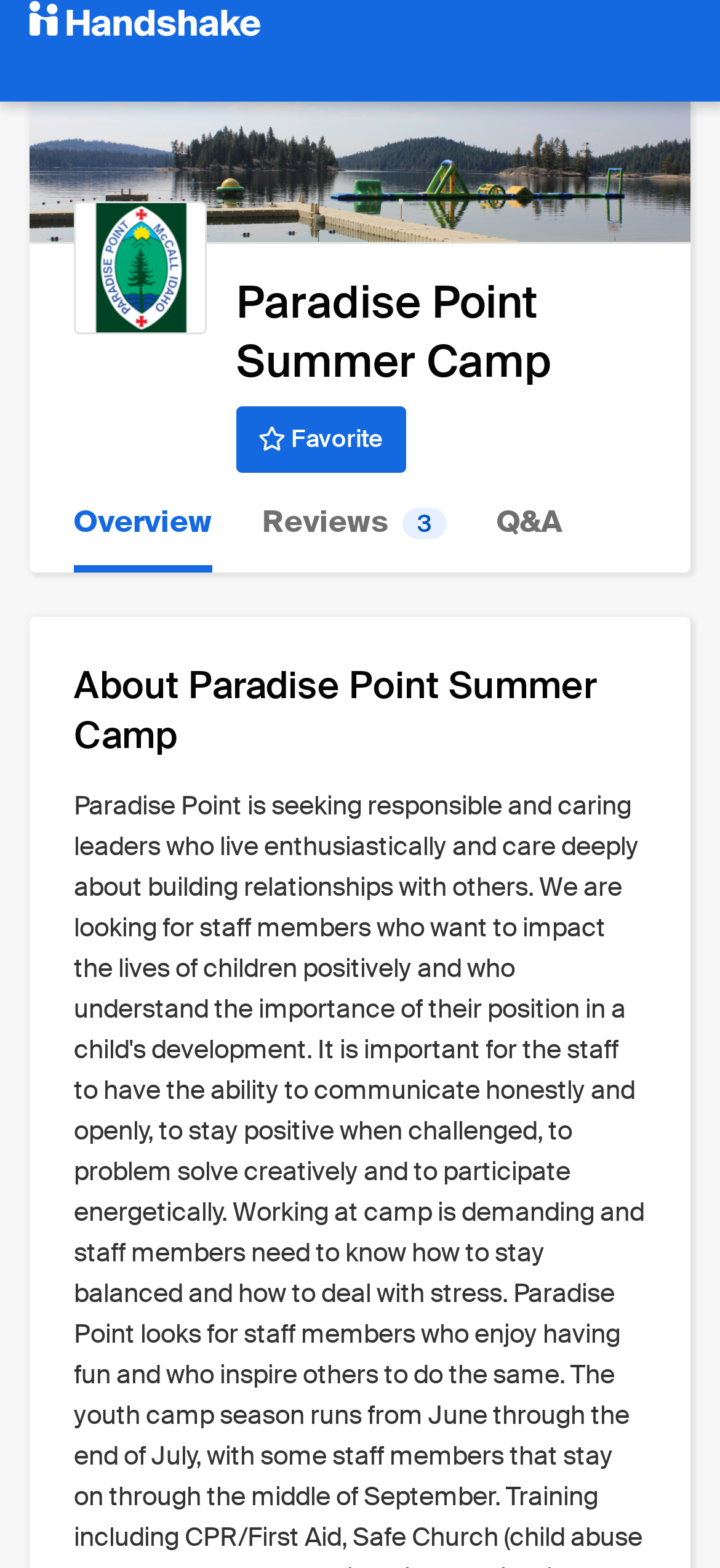How many reviews are there?
Based on the visual content, answer with a single word or a brief phrase.

3